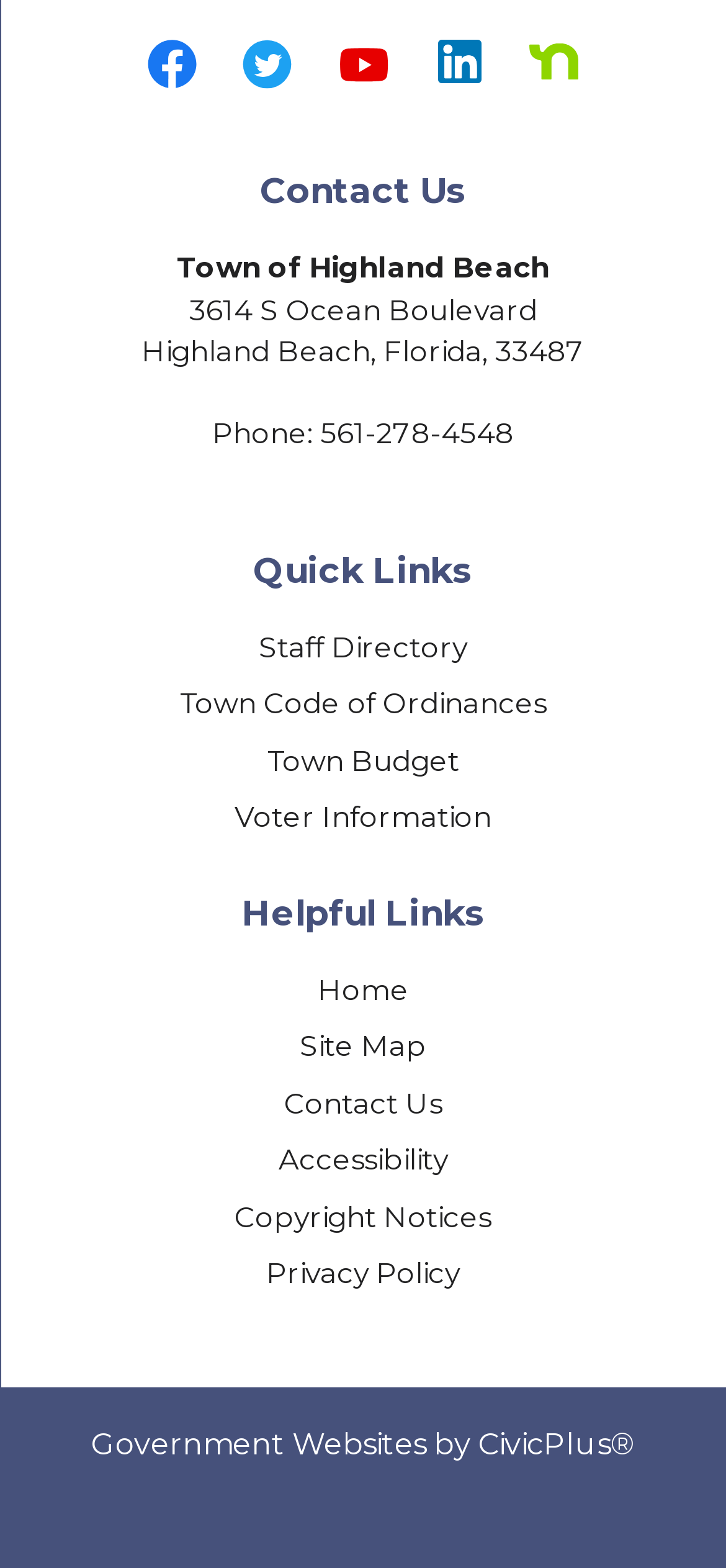Show the bounding box coordinates for the HTML element described as: "Home".

[0.437, 0.62, 0.563, 0.643]